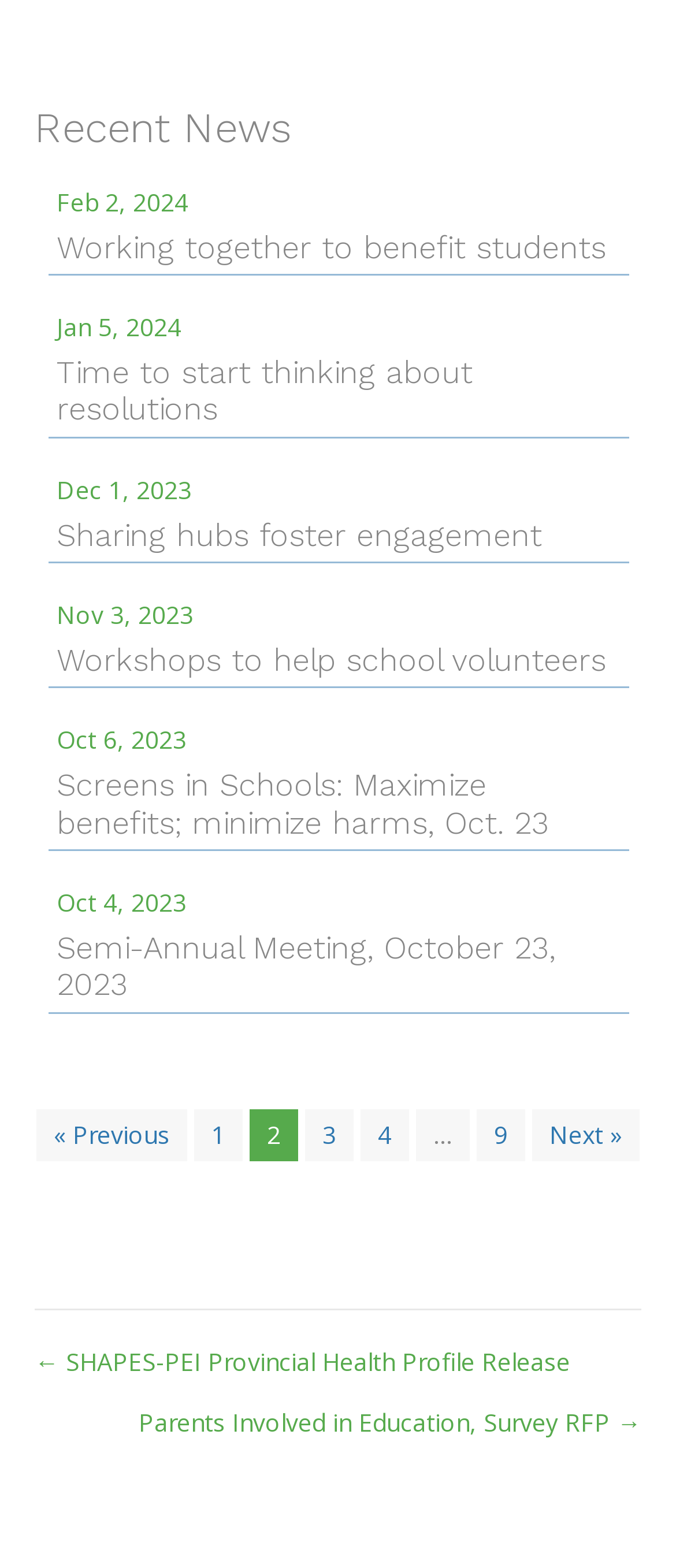How many news articles are listed on this page?
Based on the image, answer the question in a detailed manner.

There are 8 news articles listed on this page, each with a heading element and a link to the article, starting from 'Working together to benefit students' to 'Semi-Annual Meeting, October 23, 2023'.